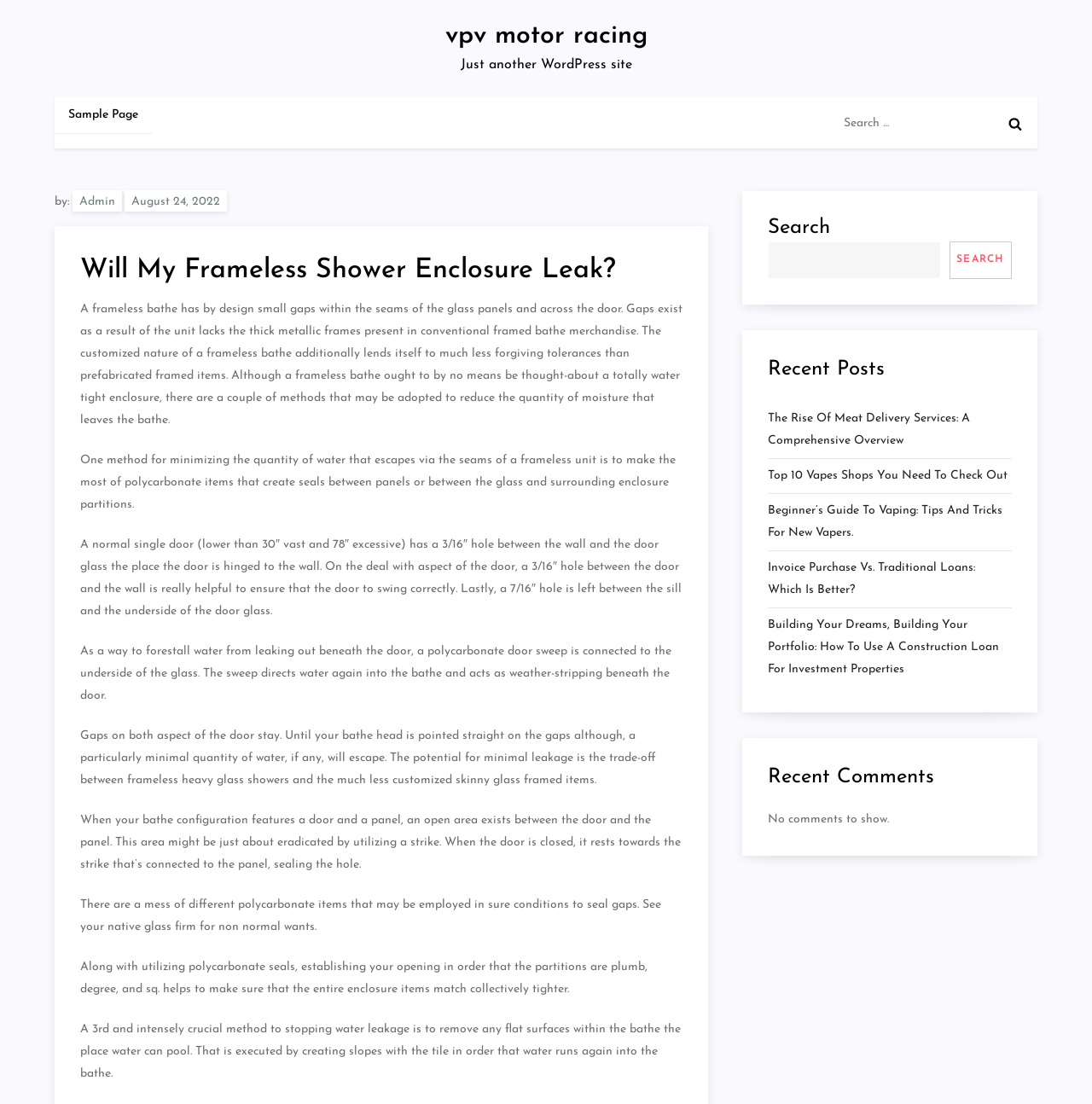Identify the bounding box coordinates for the element you need to click to achieve the following task: "View Recent Posts". The coordinates must be four float values ranging from 0 to 1, formatted as [left, top, right, bottom].

[0.703, 0.322, 0.927, 0.348]